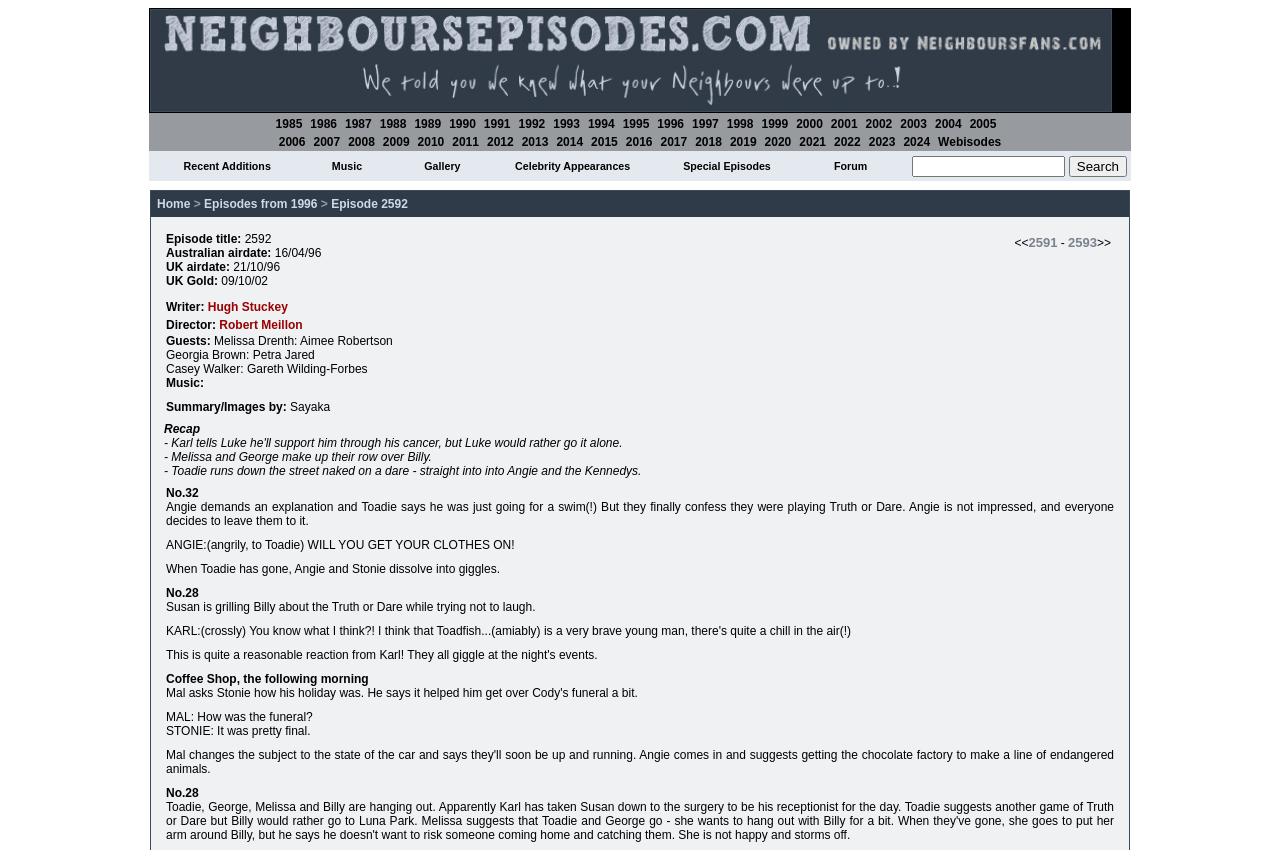Please provide a one-word or phrase answer to the question: 
What is the year of the Neighbours episode on this webpage?

1996